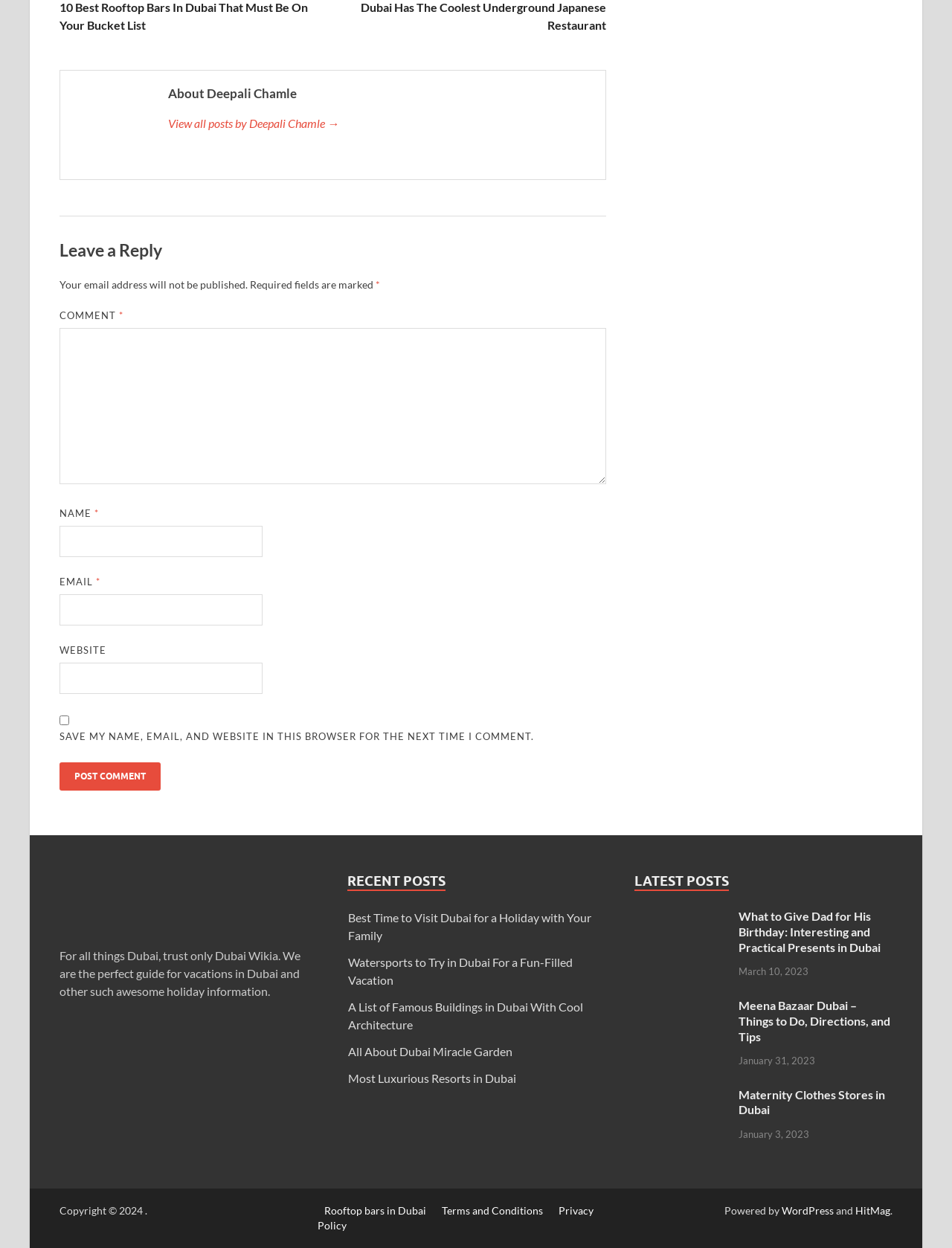Please locate the bounding box coordinates of the element that should be clicked to achieve the given instruction: "Visit the page about Gifts".

[0.667, 0.73, 0.764, 0.741]